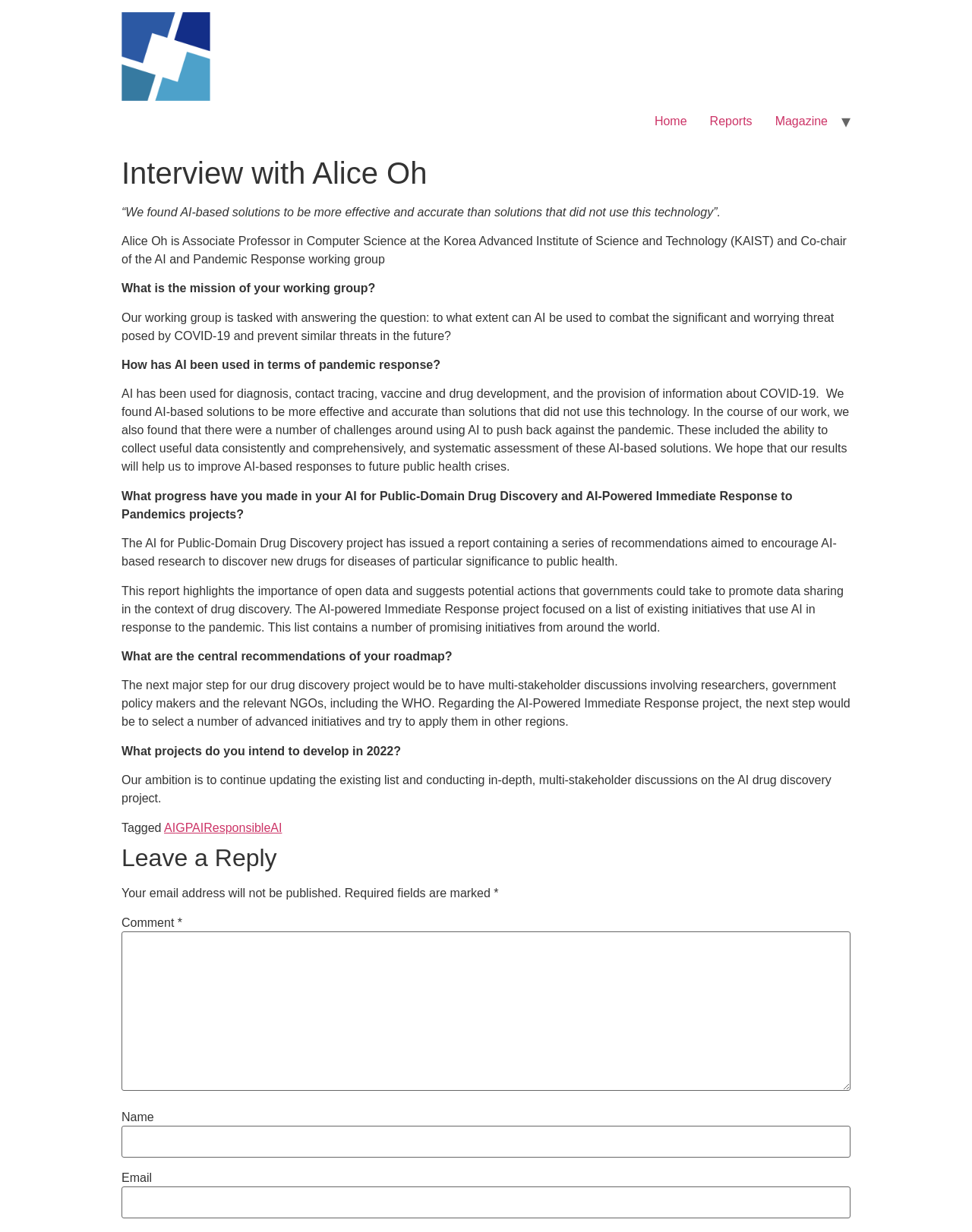Please locate the clickable area by providing the bounding box coordinates to follow this instruction: "Read the interview with Alice Oh".

[0.125, 0.125, 0.875, 0.155]